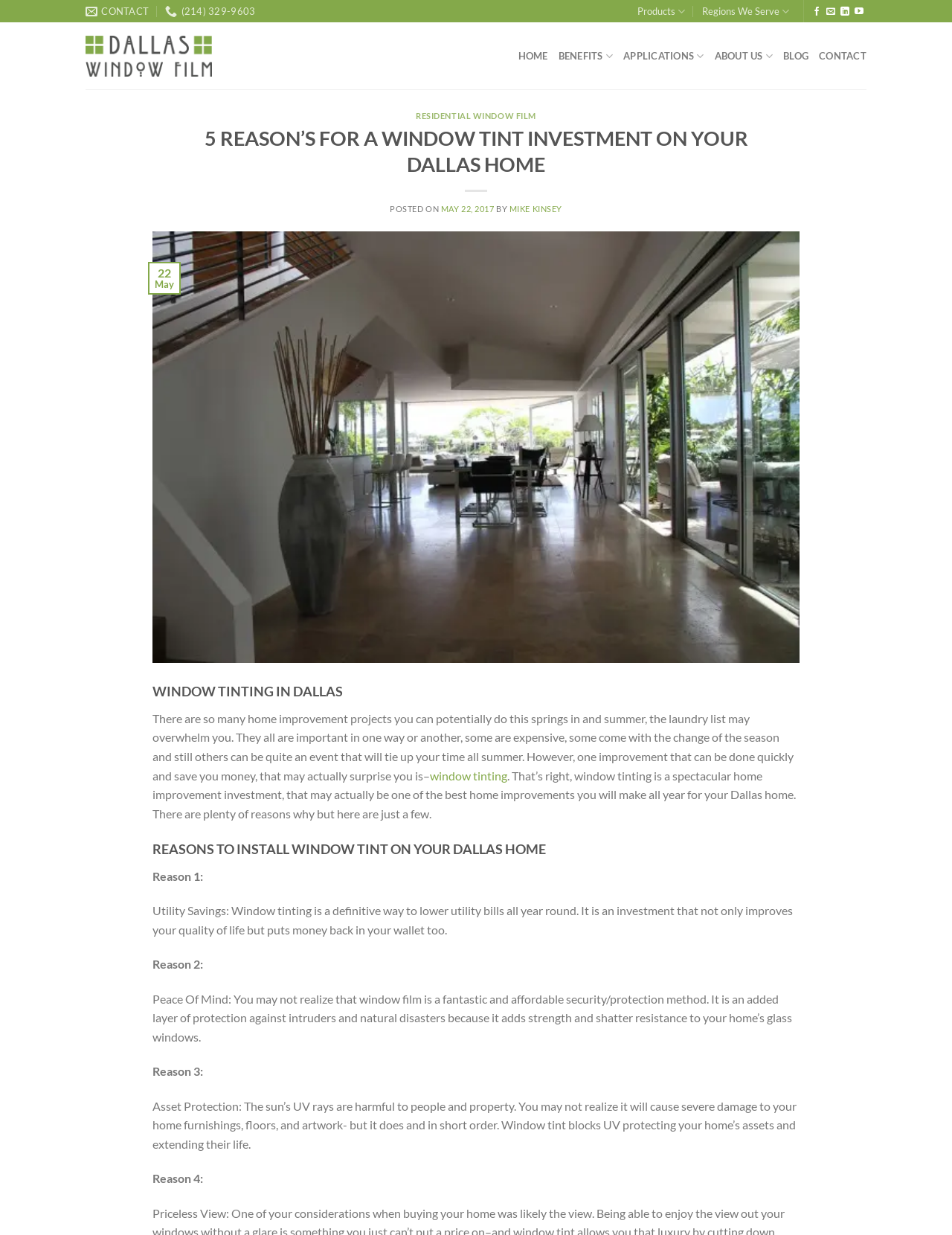Locate the bounding box coordinates of the clickable part needed for the task: "Learn about residential window film".

[0.437, 0.09, 0.563, 0.098]